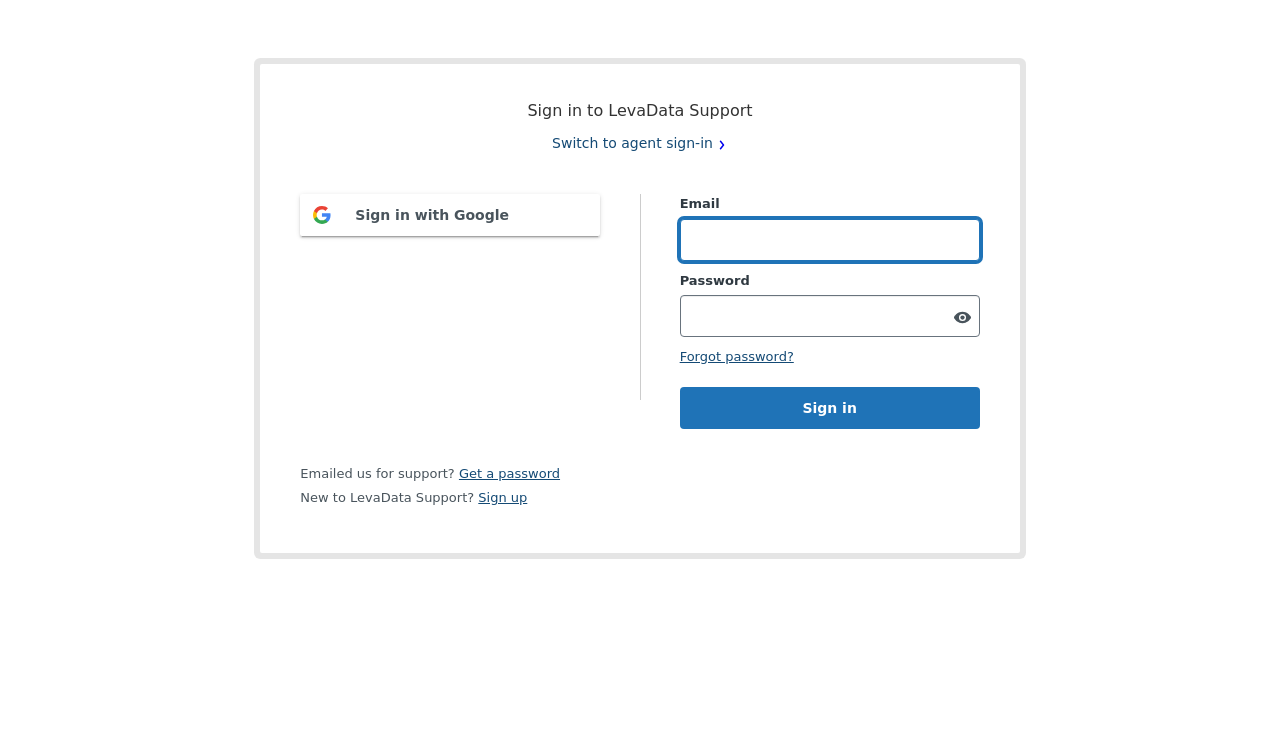Find the bounding box coordinates of the element you need to click on to perform this action: 'Enter email'. The coordinates should be represented by four float values between 0 and 1, in the format [left, top, right, bottom].

[0.531, 0.291, 0.765, 0.347]